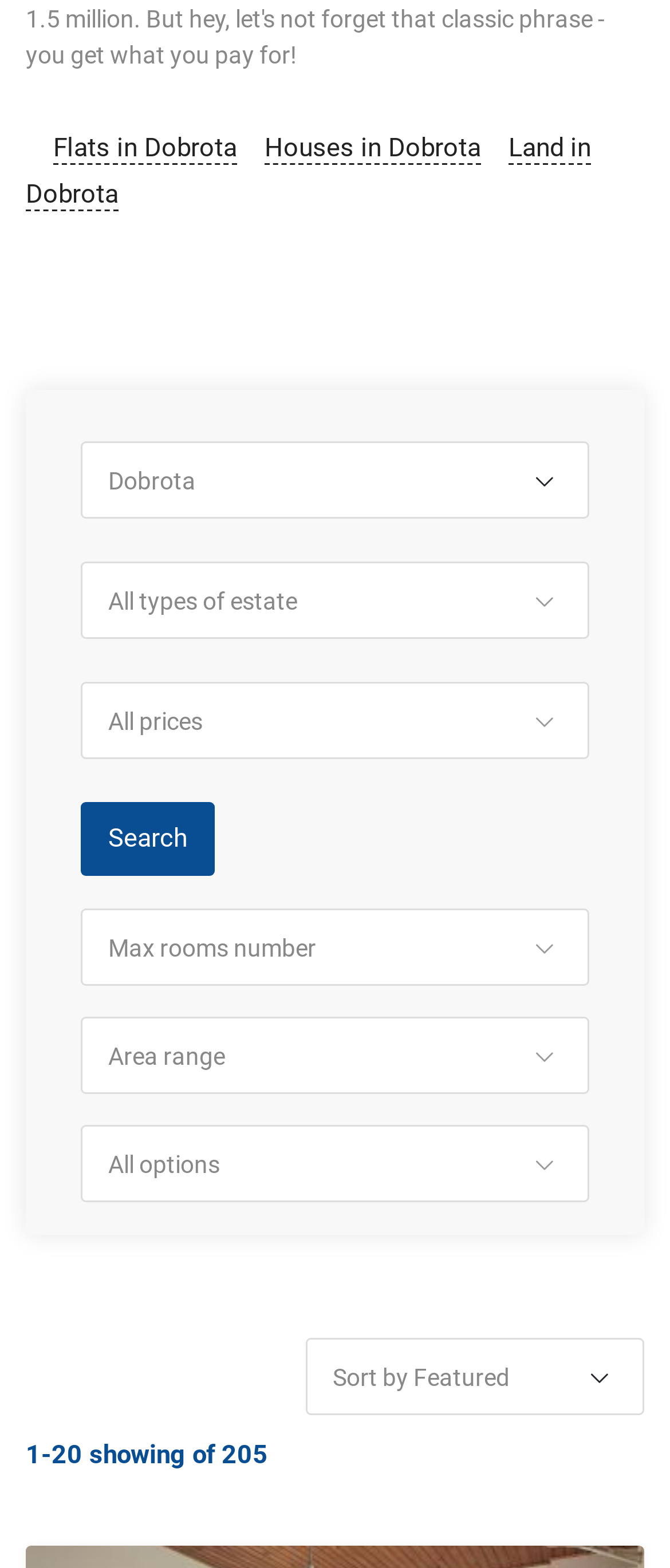Extract the bounding box coordinates for the UI element described as: "Max rooms number".

[0.123, 0.58, 0.877, 0.629]